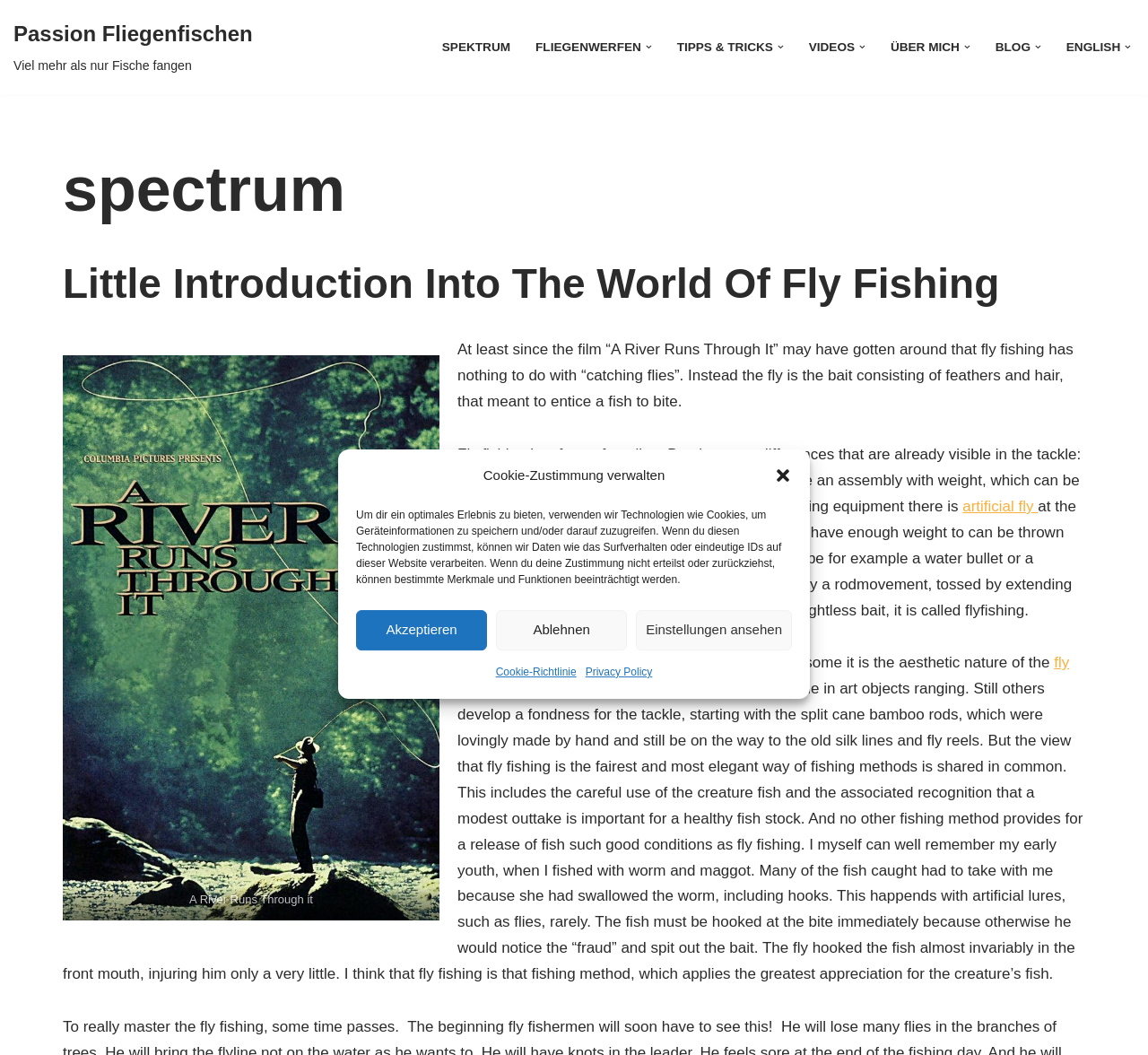What is the name of the film mentioned in the webpage?
With the help of the image, please provide a detailed response to the question.

The webpage mentions that the film 'A River Runs Through It' helped to popularize the idea that fly fishing has nothing to do with catching flies, but rather is a form of angling that uses artificial flies as bait.